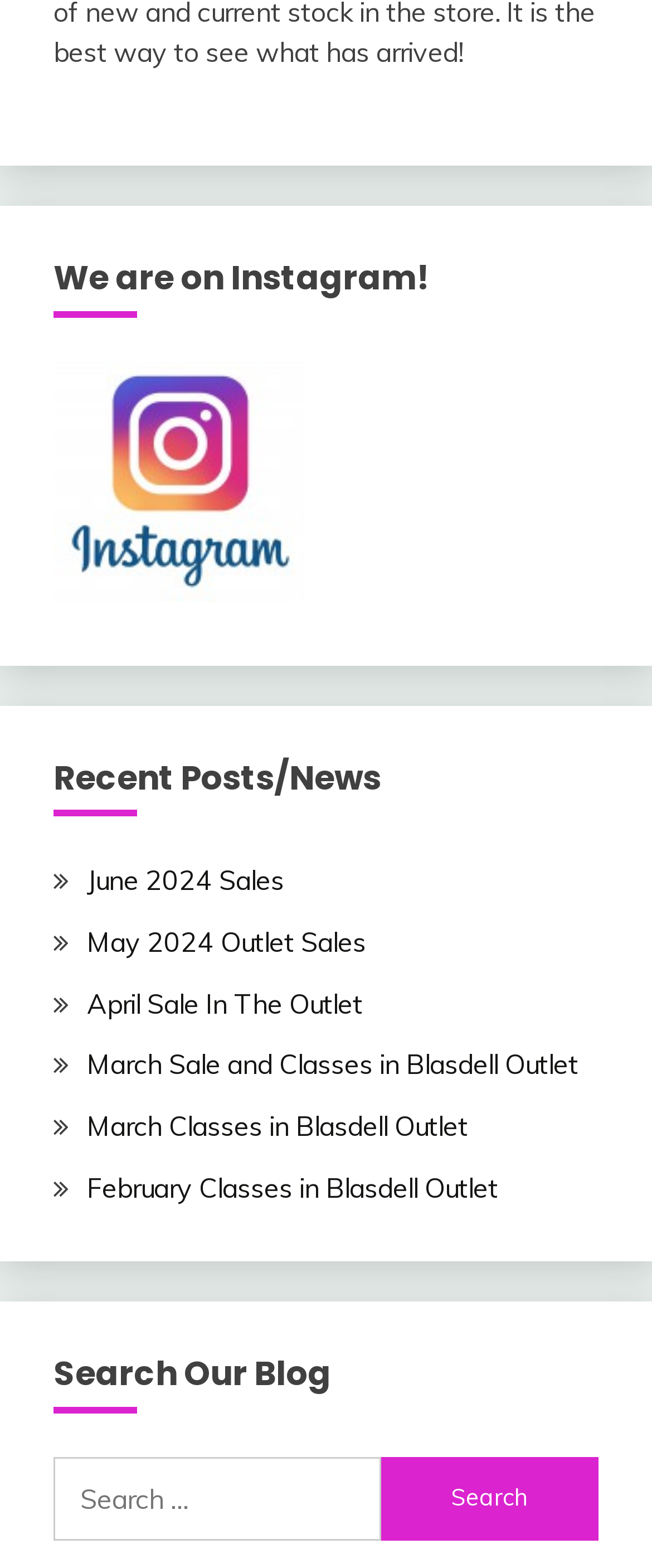Please find the bounding box coordinates of the element that needs to be clicked to perform the following instruction: "Visit Instagram". The bounding box coordinates should be four float numbers between 0 and 1, represented as [left, top, right, bottom].

[0.082, 0.367, 0.467, 0.388]